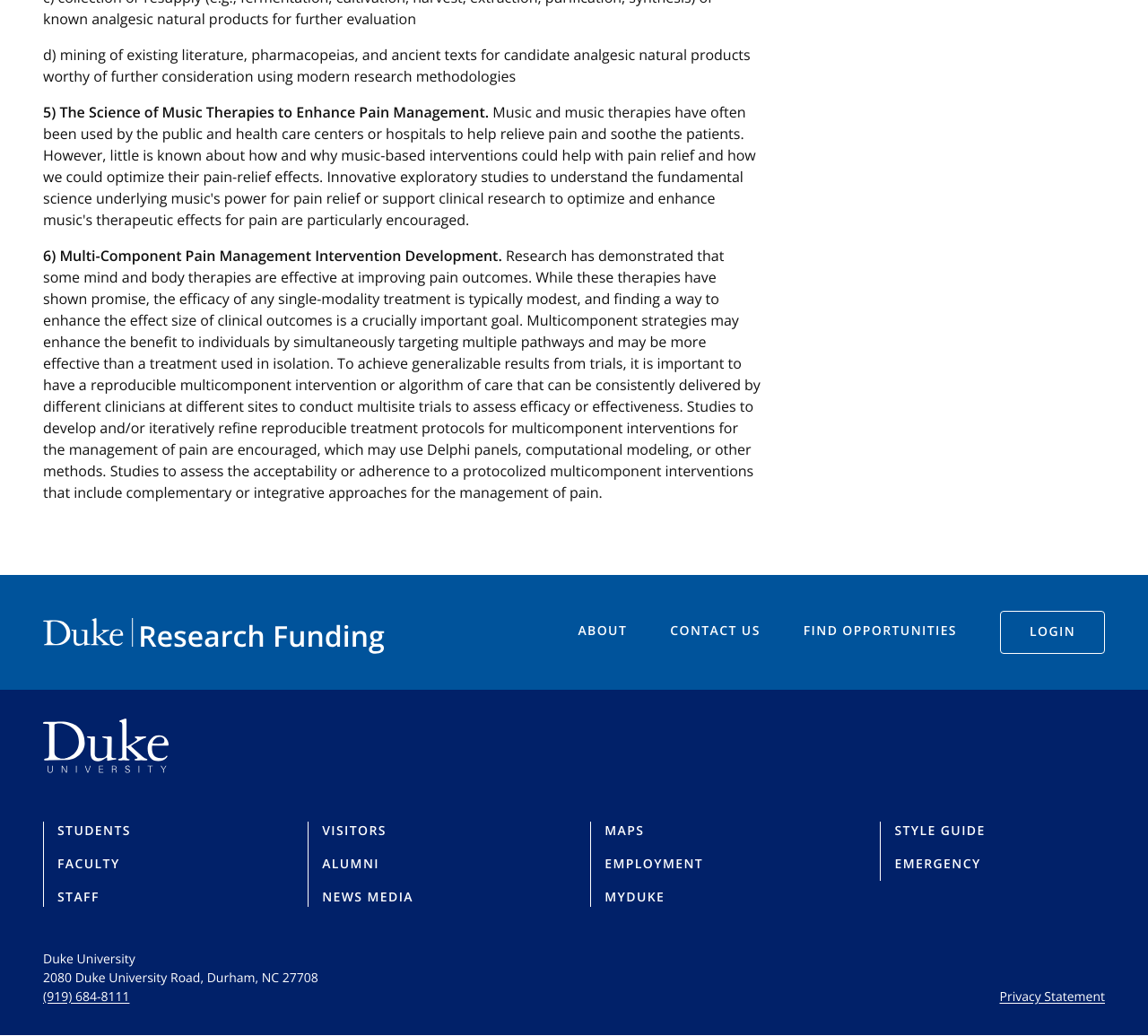Could you locate the bounding box coordinates for the section that should be clicked to accomplish this task: "Click on Research Funding".

[0.038, 0.582, 0.336, 0.638]